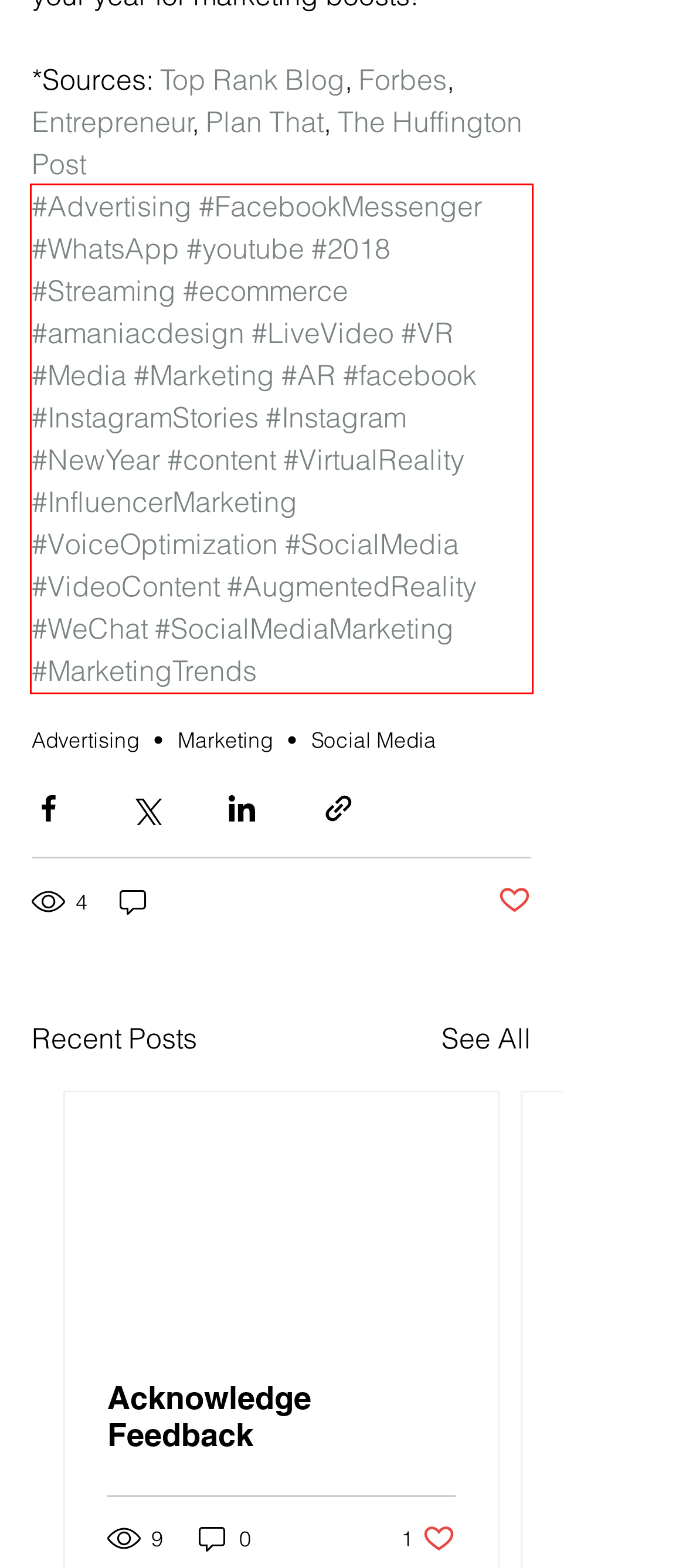Identify and transcribe the text content enclosed by the red bounding box in the given screenshot.

#Advertising #FacebookMessenger #WhatsApp #youtube #2018 #Streaming #ecommerce #amaniacdesign #LiveVideo #VR #Media #Marketing #AR #facebook #InstagramStories #Instagram #NewYear #content #VirtualReality #InfluencerMarketing #VoiceOptimization #SocialMedia #VideoContent #AugmentedReality #WeChat #SocialMediaMarketing #MarketingTrends